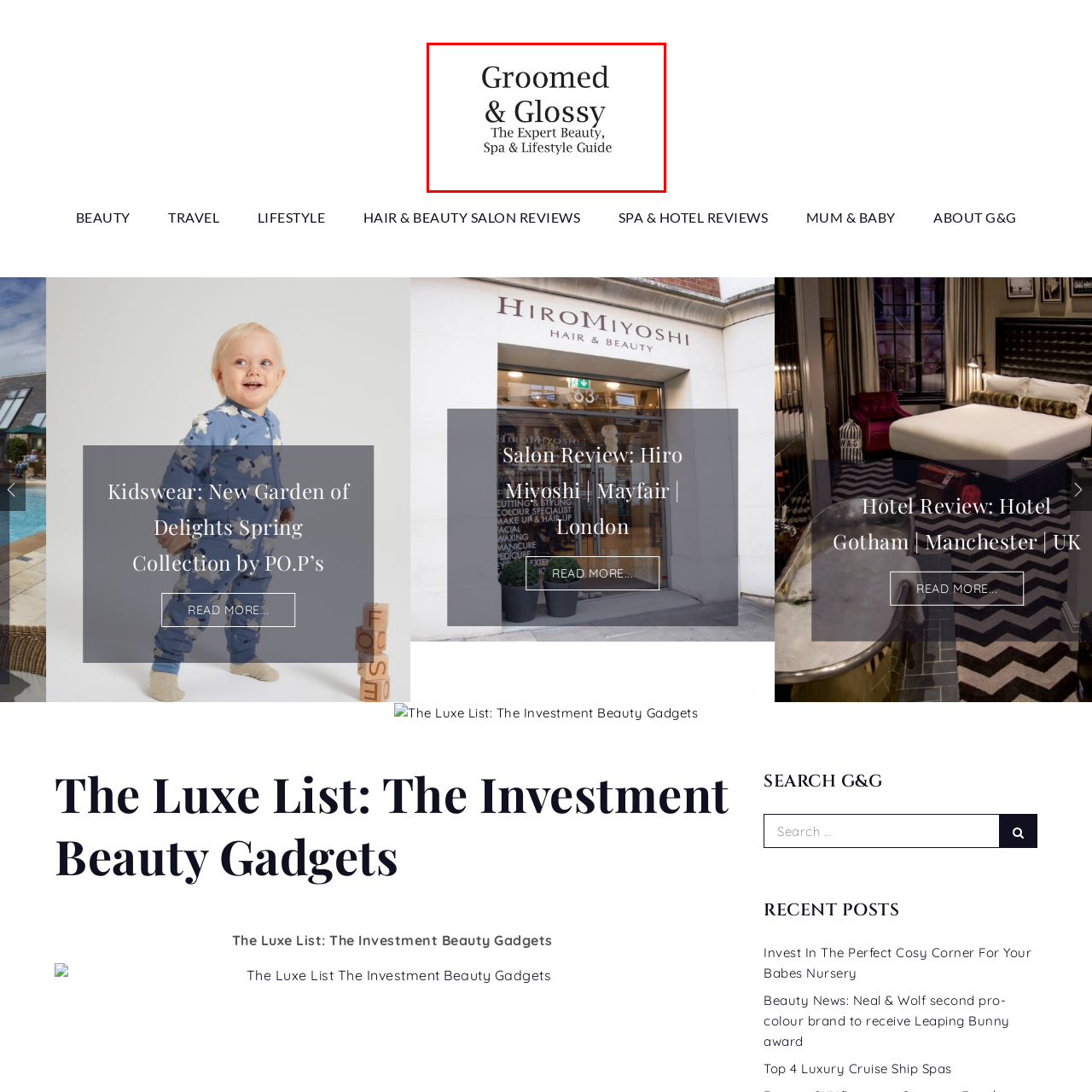Use the image within the highlighted red box to answer the following question with a single word or phrase:
What is the focus of the platform?

Beauty, Spa & Lifestyle